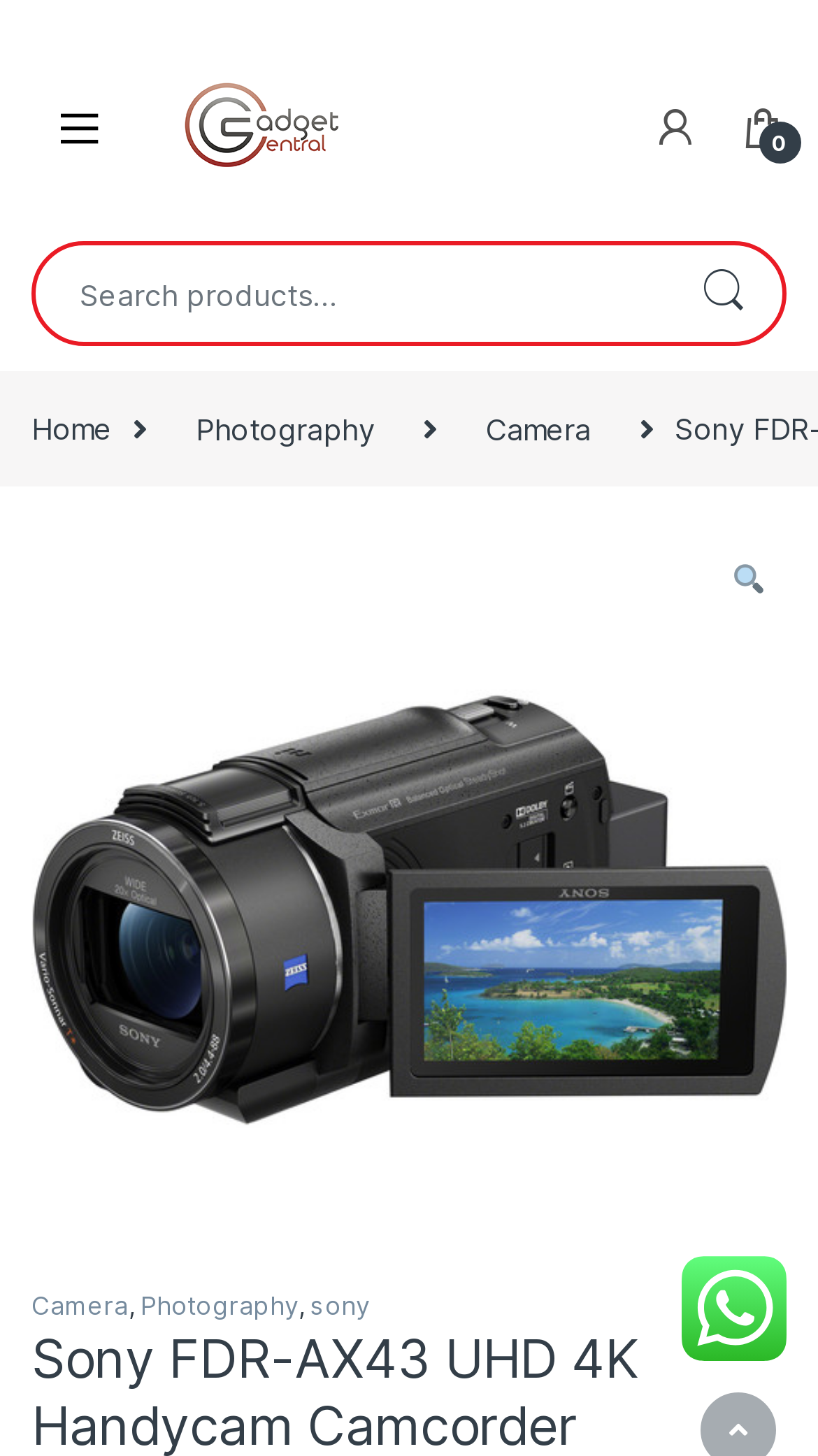How many images are there on the webpage?
Refer to the image and offer an in-depth and detailed answer to the question.

There are four images on the webpage: the 'Gadget Central' logo, the search icon, an image below the breadcrumb navigation, and an image at the bottom-right corner of the webpage.